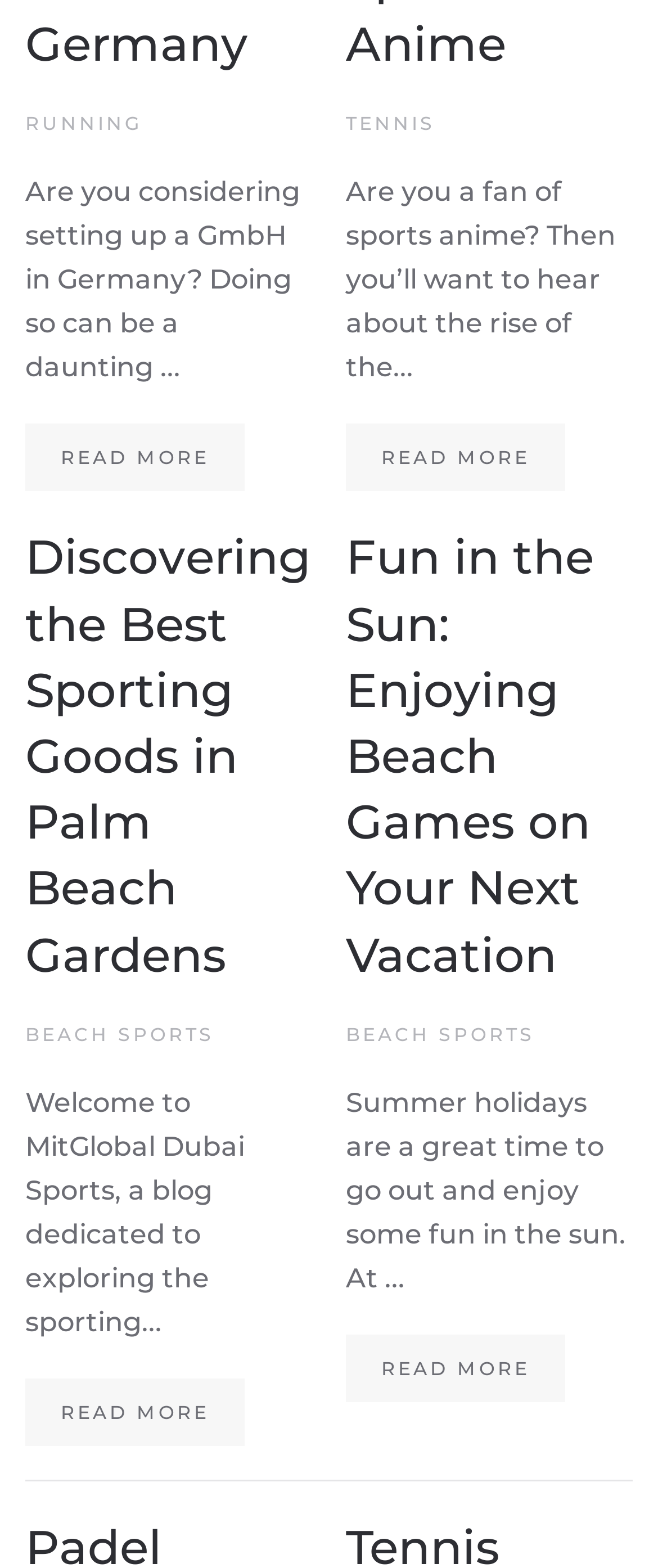Locate the bounding box coordinates of the element to click to perform the following action: 'Explore fun in the sun beach games'. The coordinates should be given as four float values between 0 and 1, in the form of [left, top, right, bottom].

[0.526, 0.335, 0.962, 0.63]